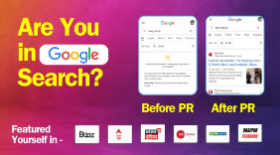Describe the image with as much detail as possible.

This vibrant promotional image poses the question, "Are You in Google Search?" It features a visually engaging backdrop that transitions from a purple to a pink gradient, drawing attention to the importance of online visibility. On the left, there is a mock-up labeled "Before PR," showcasing a less prominent search result, while the right side highlights the "After PR" scenario, displaying an enhanced and more visible entry. Below the search results, logos from recognized brands like Buzz, Aaj Tak, and India TV are showcased, emphasizing the potential for exposure across well-known platforms. This image effectively communicates the value of public relations in improving one's online presence and search visibility.